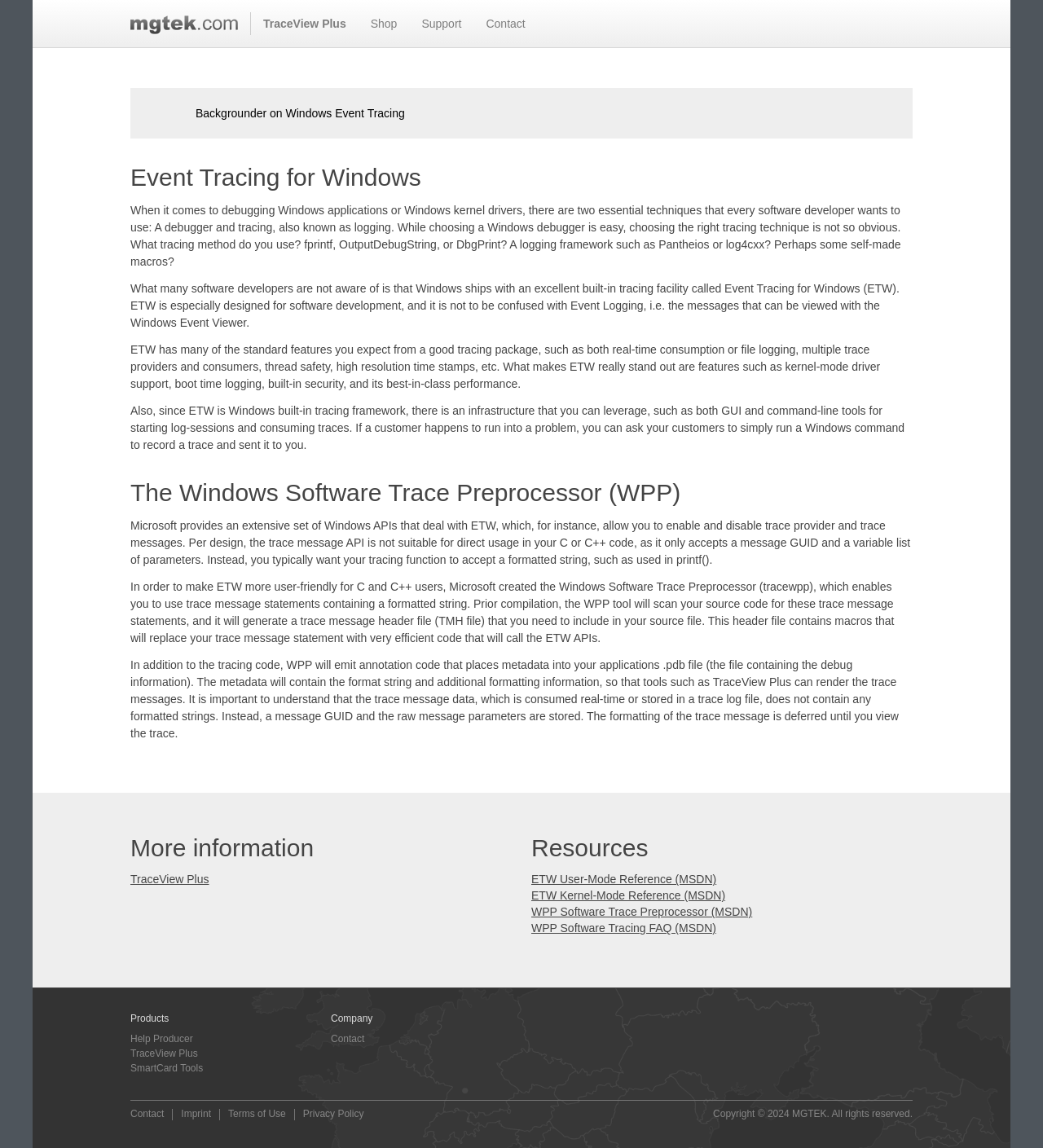What is the purpose of the Windows Software Trace Preprocessor?
Look at the image and respond to the question as thoroughly as possible.

According to the webpage, the Windows Software Trace Preprocessor (WPP) is used to make Event Tracing for Windows (ETW) more user-friendly for C and C++ users, by enabling them to use trace message statements containing a formatted string.